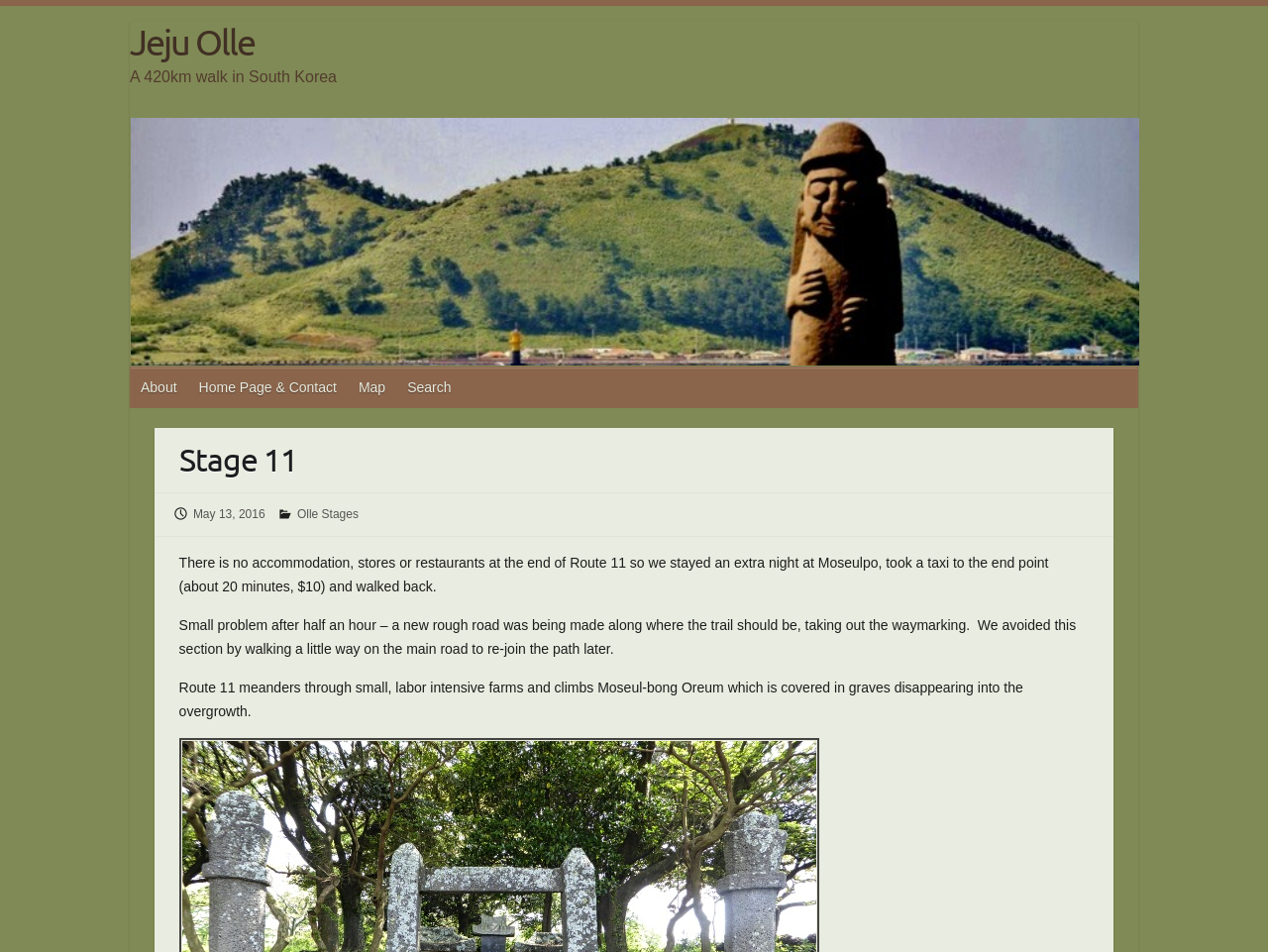Provide a brief response using a word or short phrase to this question:
What is being made along the trail?

a new rough road